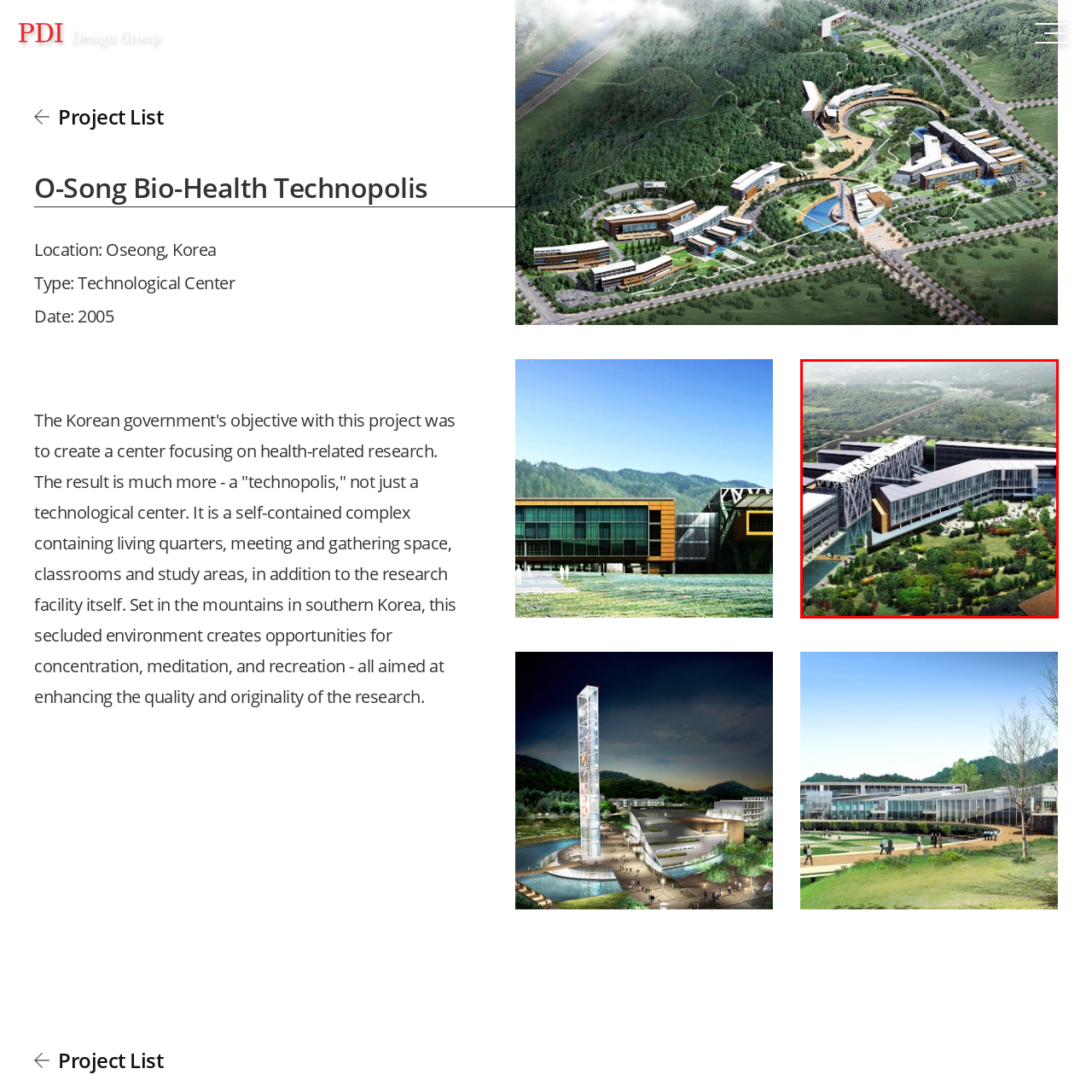Analyze the picture within the red frame, What is the main focus of the O-Song Bio-Health Technopolis? 
Provide a one-word or one-phrase response.

Health-related research